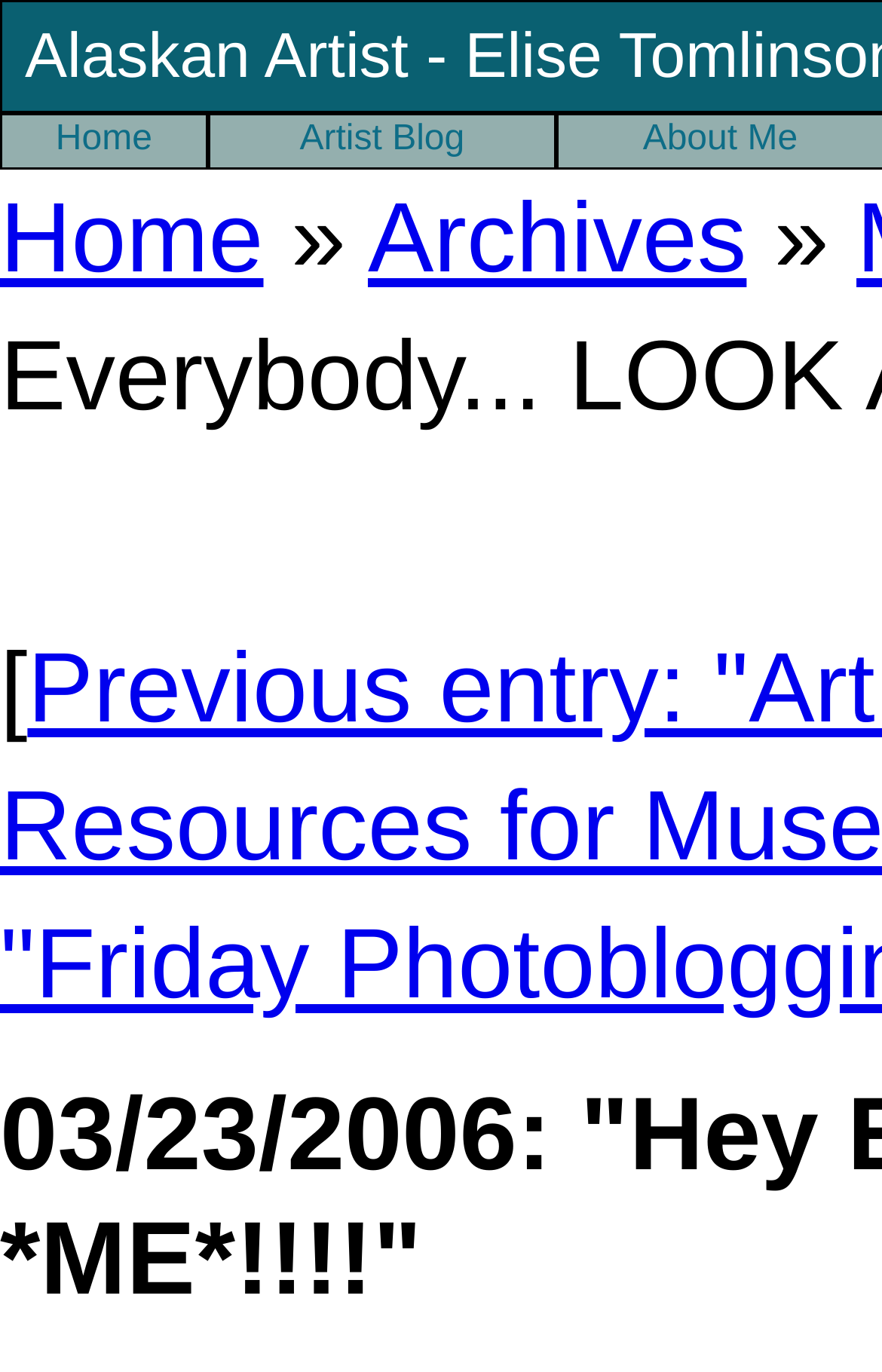How many main navigation links are there?
Refer to the screenshot and deliver a thorough answer to the question presented.

I counted the number of links in the main navigation bar, which are 'Home', 'Artist Blog', 'About Me', and 'Archives'. Therefore, there are 4 main navigation links.